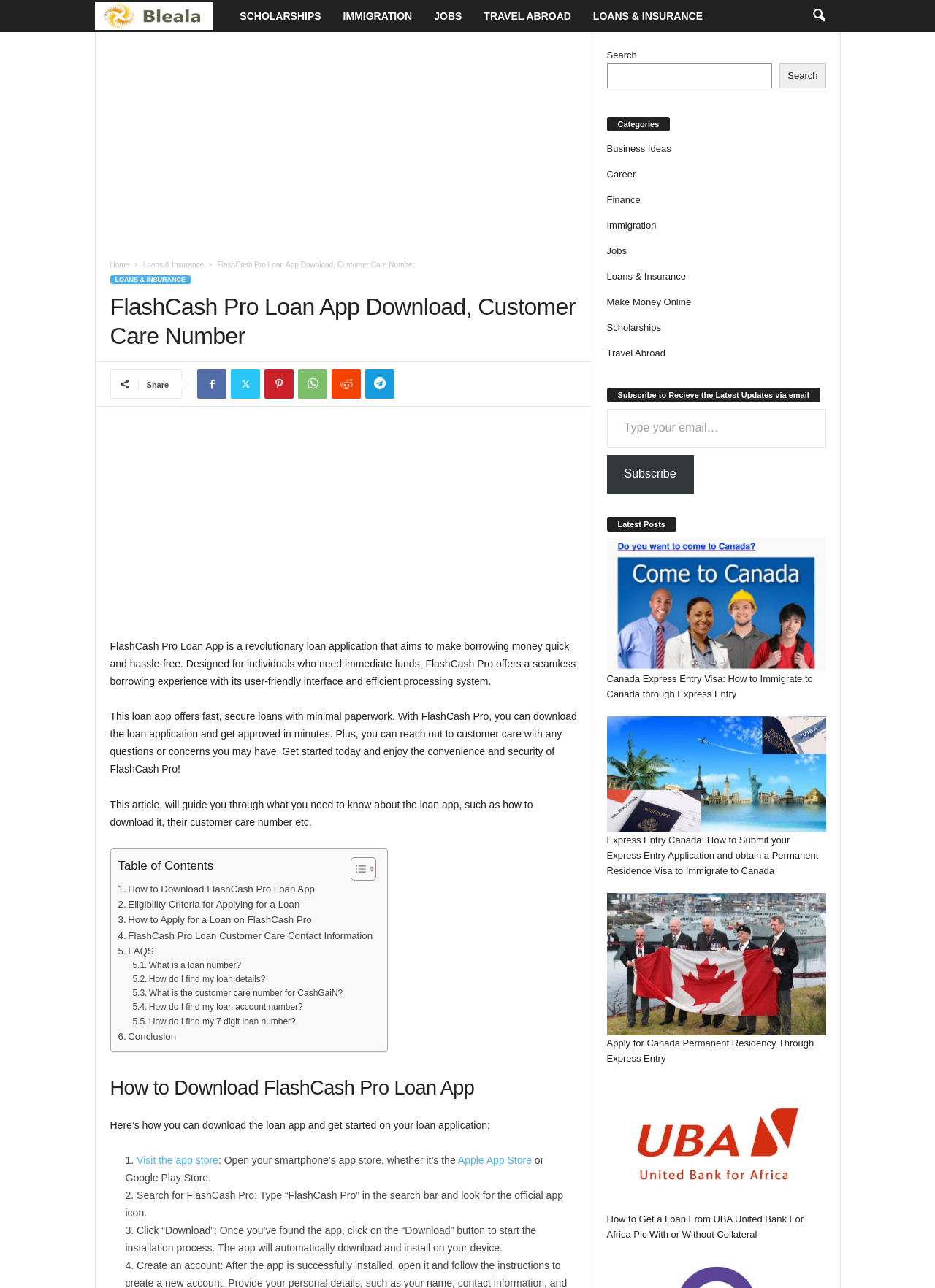Determine the bounding box coordinates for the region that must be clicked to execute the following instruction: "Toggle Table of Content".

[0.363, 0.665, 0.398, 0.684]